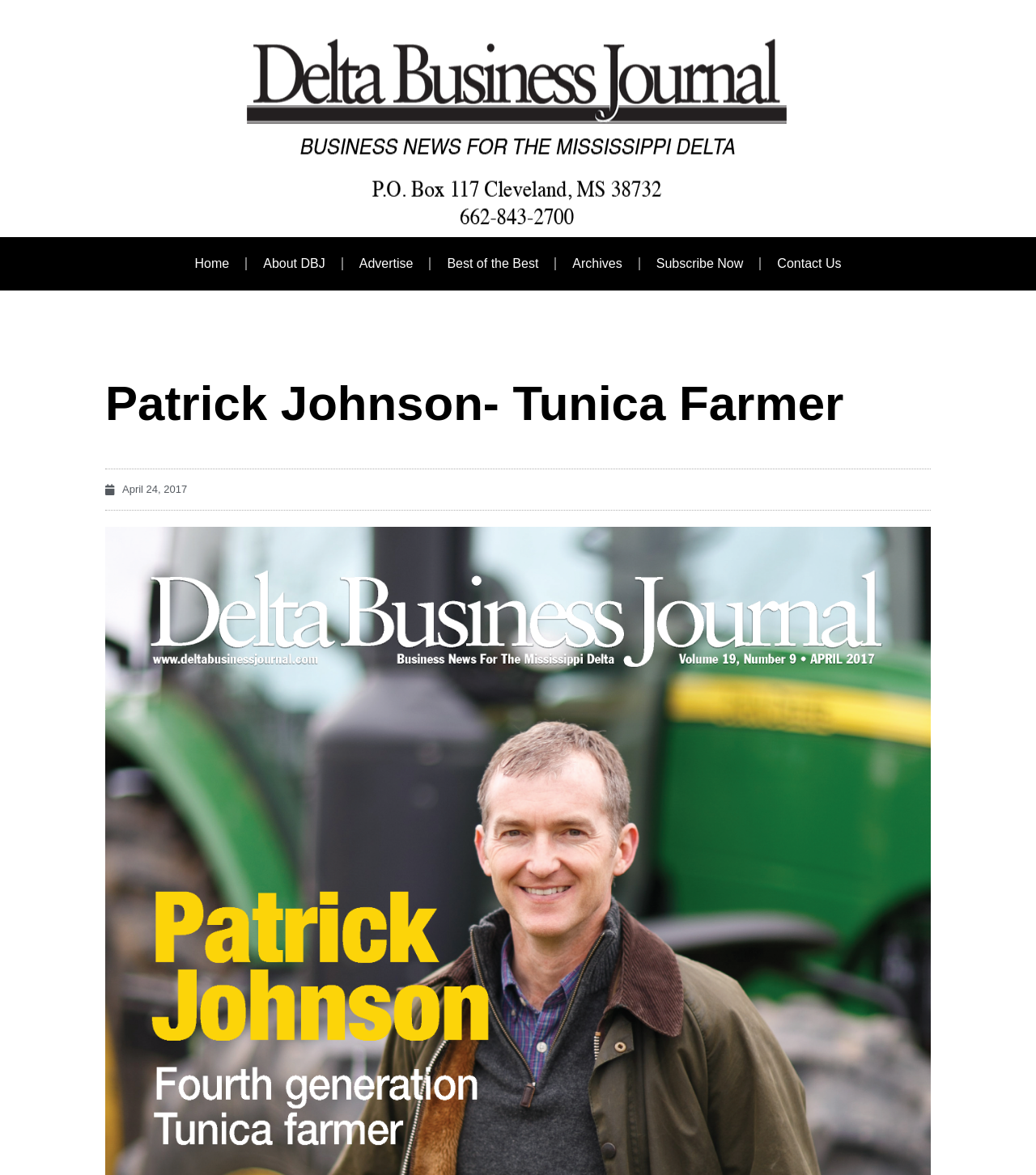Please determine the bounding box coordinates of the clickable area required to carry out the following instruction: "contact the journal". The coordinates must be four float numbers between 0 and 1, represented as [left, top, right, bottom].

[0.735, 0.209, 0.828, 0.241]